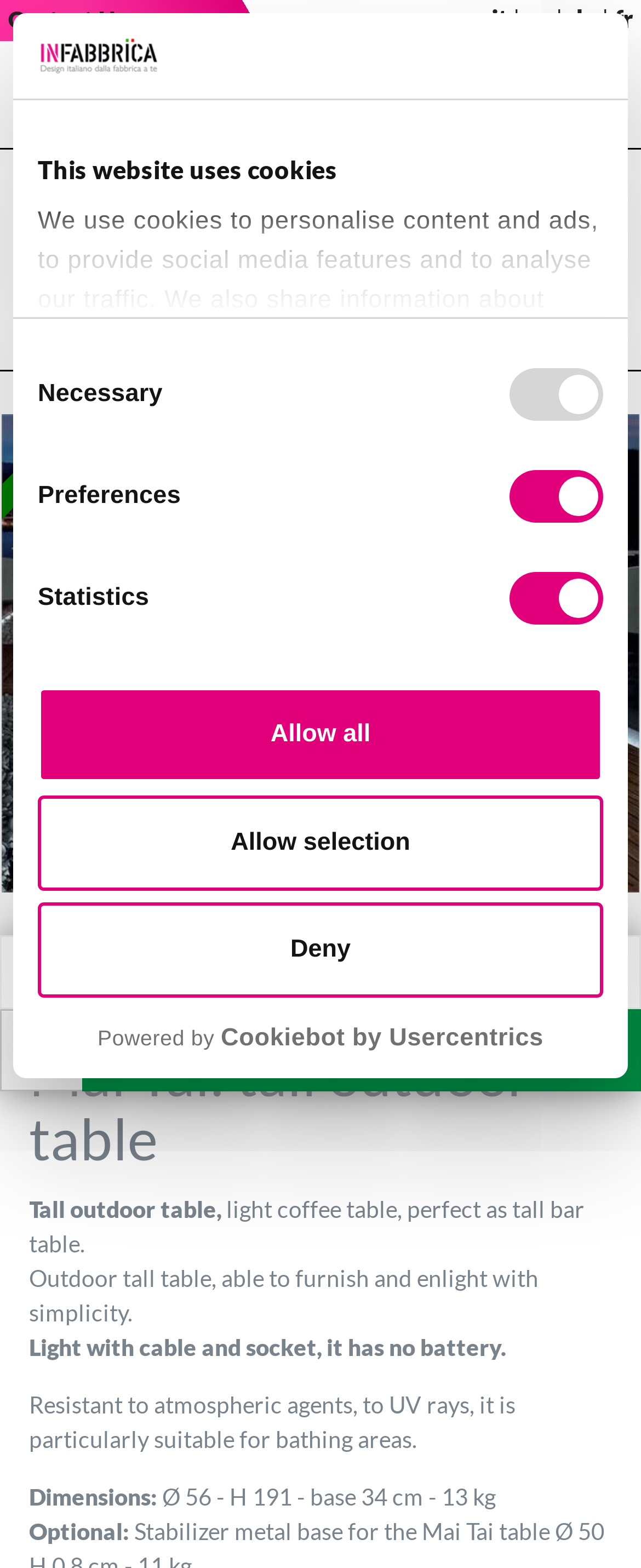Identify the bounding box for the UI element described as: "Powered by Cookiebot by Usercentrics". Ensure the coordinates are four float numbers between 0 and 1, formatted as [left, top, right, bottom].

[0.059, 0.652, 0.941, 0.672]